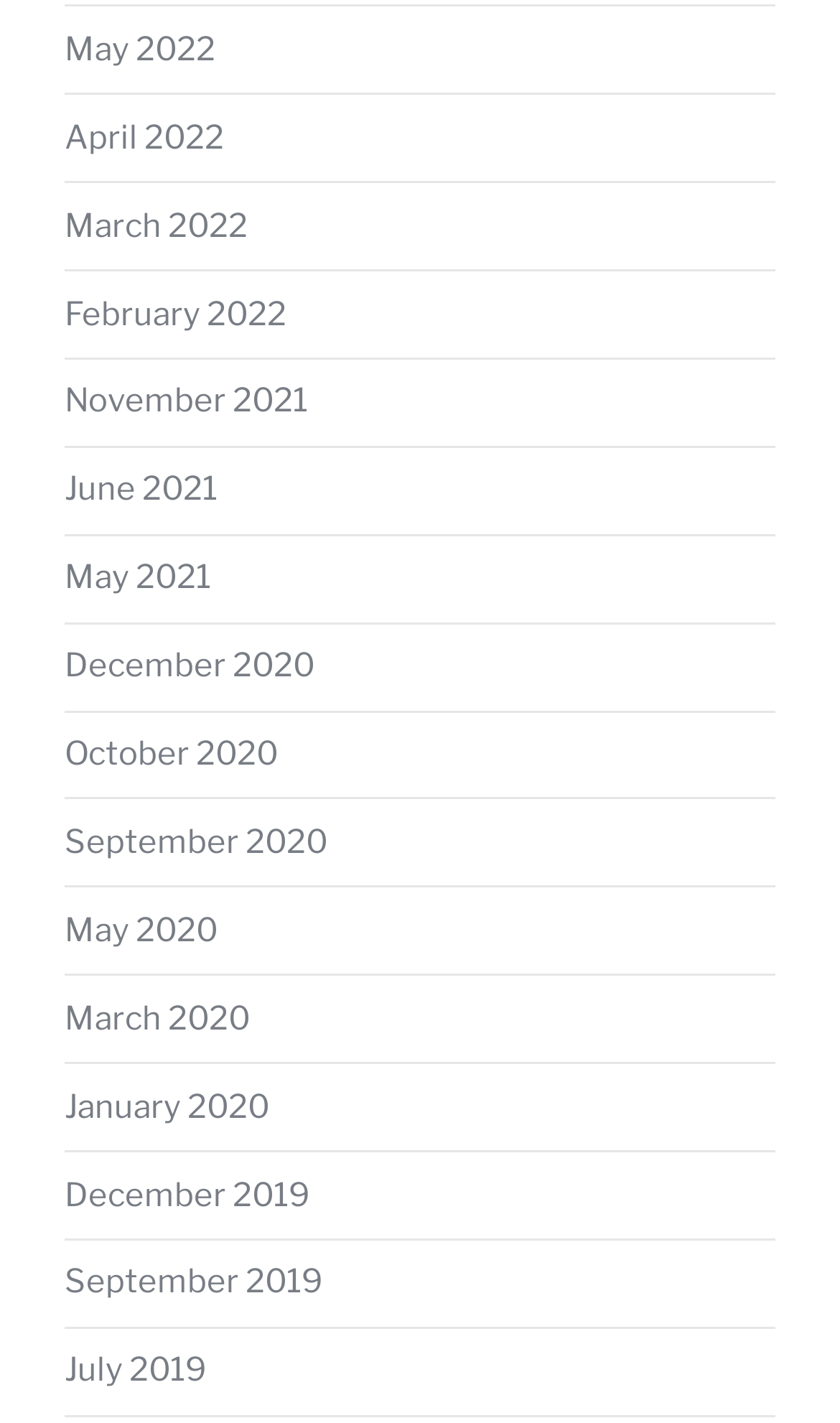Locate the bounding box coordinates of the element that should be clicked to fulfill the instruction: "view November 2021".

[0.077, 0.269, 0.367, 0.296]